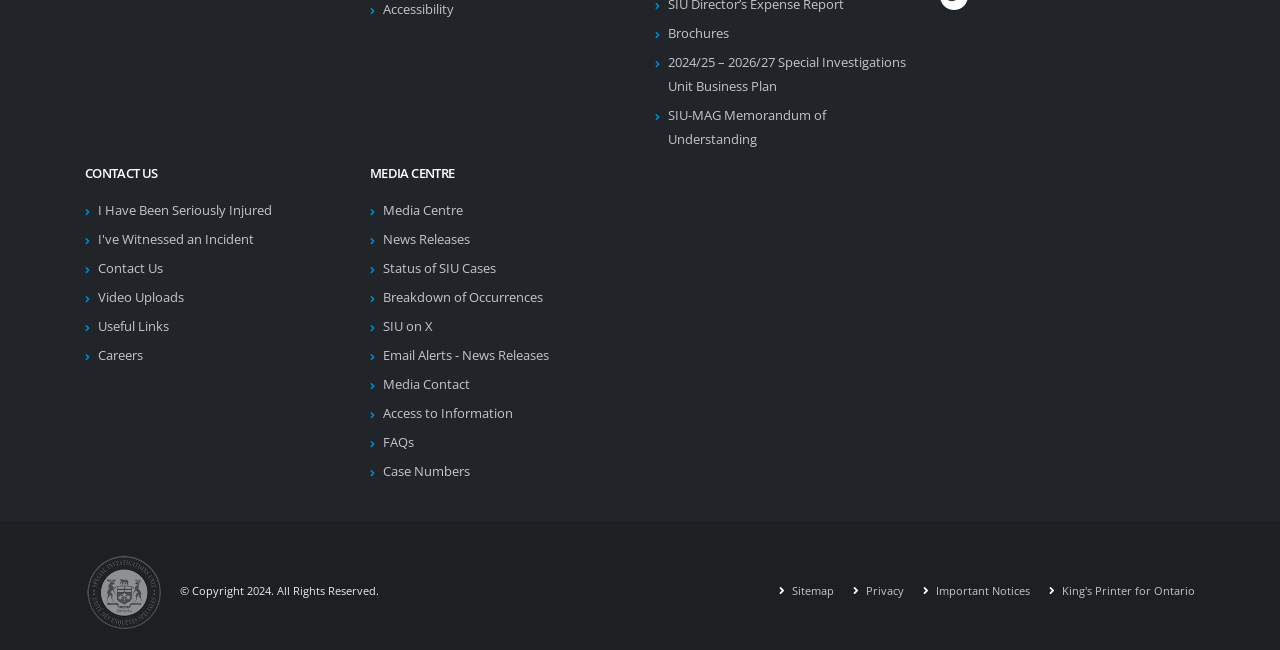Please specify the bounding box coordinates for the clickable region that will help you carry out the instruction: "View 2024/25 – 2026/27 Special Investigations Unit Business Plan".

[0.522, 0.083, 0.708, 0.146]